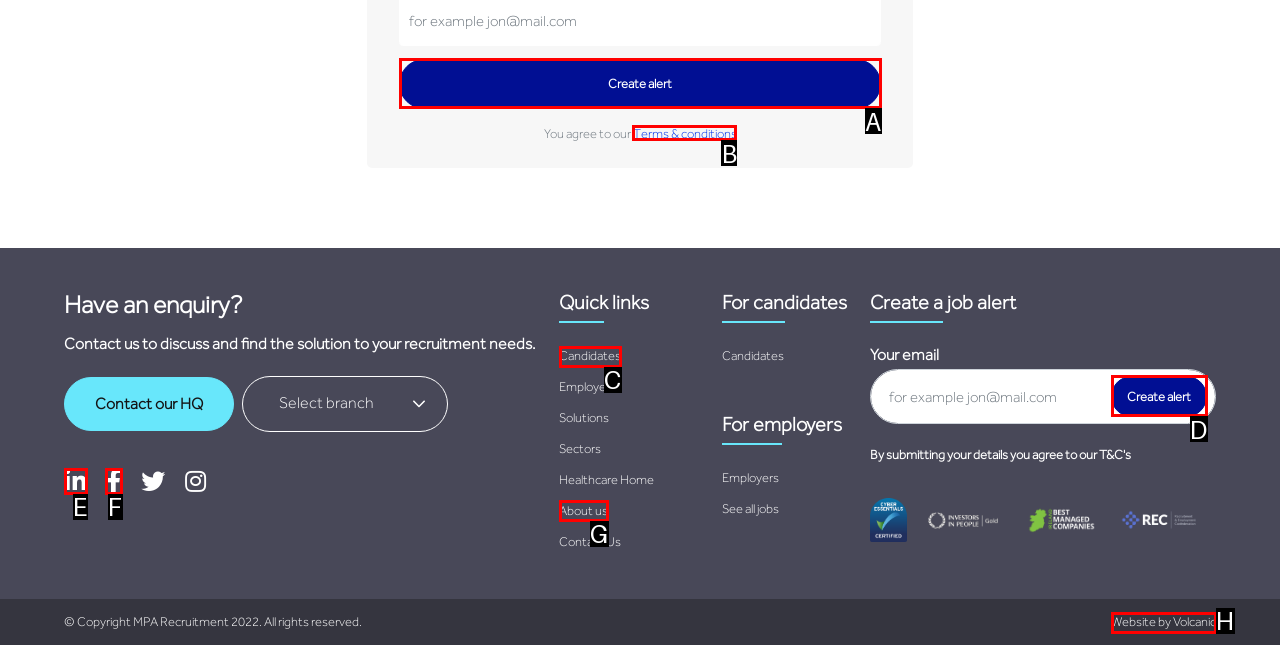Identify the option that best fits this description: US News14
Answer with the appropriate letter directly.

None